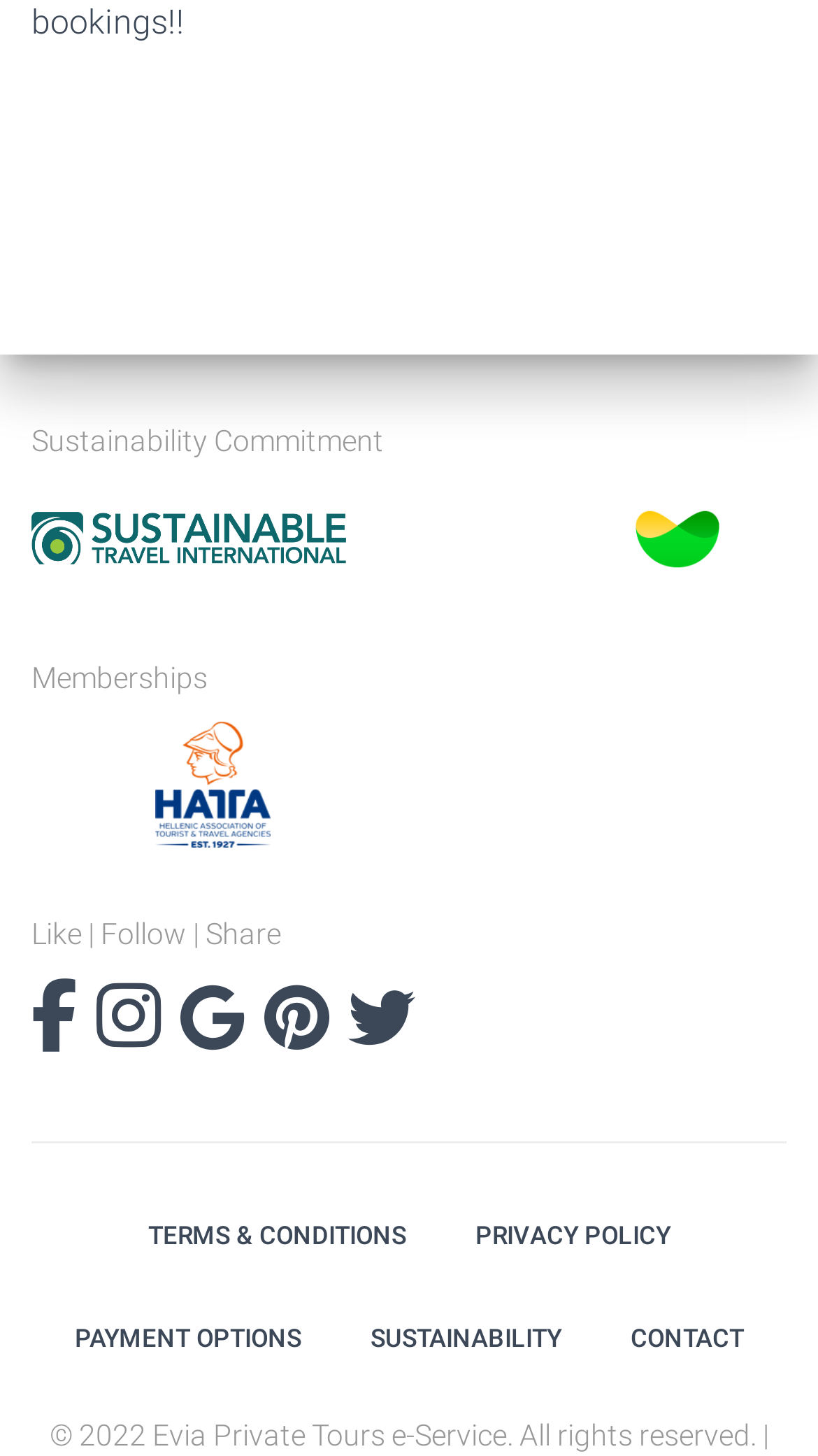Provide the bounding box coordinates of the HTML element described by the text: "BITS & PIECES". The coordinates should be in the format [left, top, right, bottom] with values between 0 and 1.

None